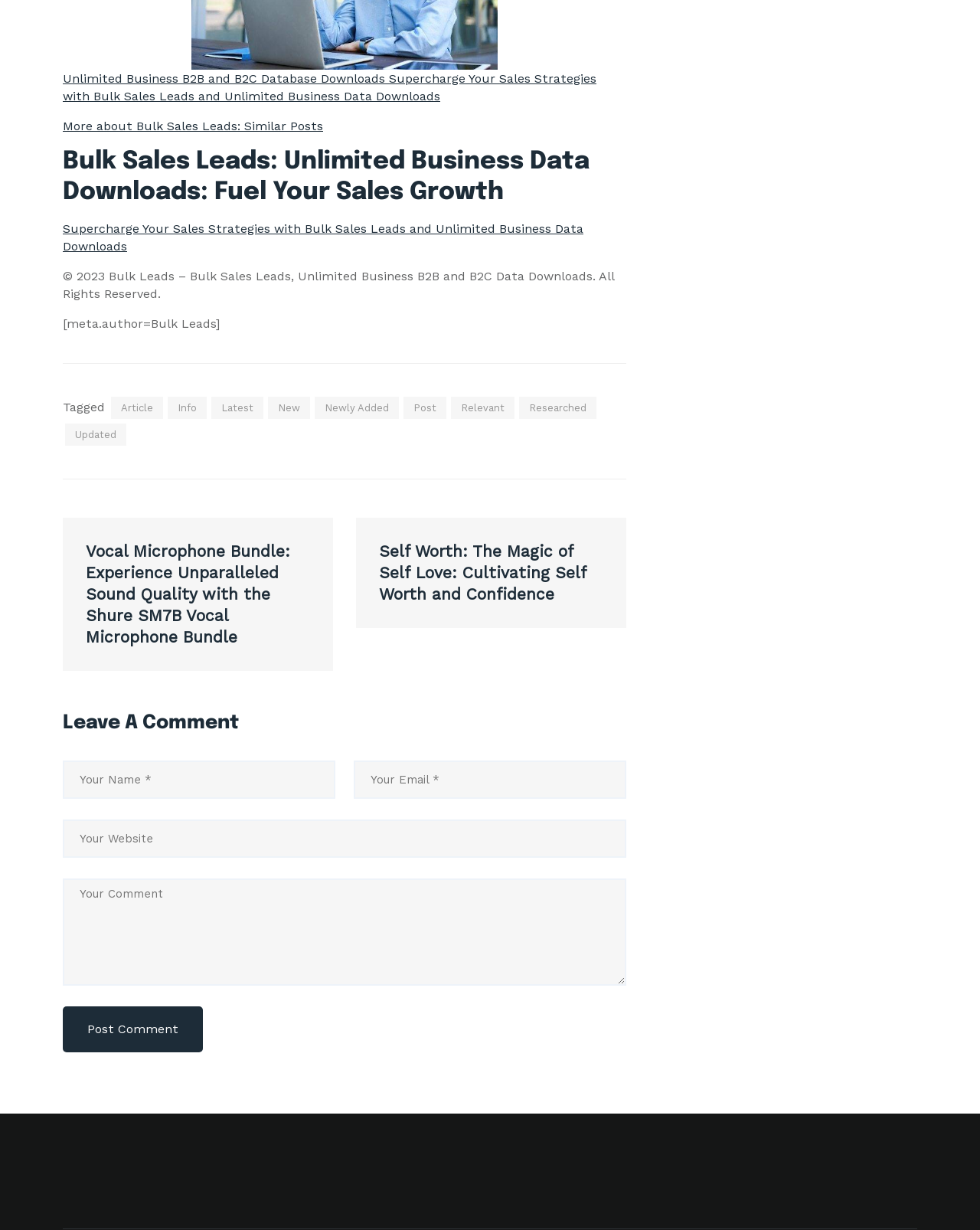Please identify the coordinates of the bounding box that should be clicked to fulfill this instruction: "Download unlimited business data".

[0.064, 0.058, 0.609, 0.084]